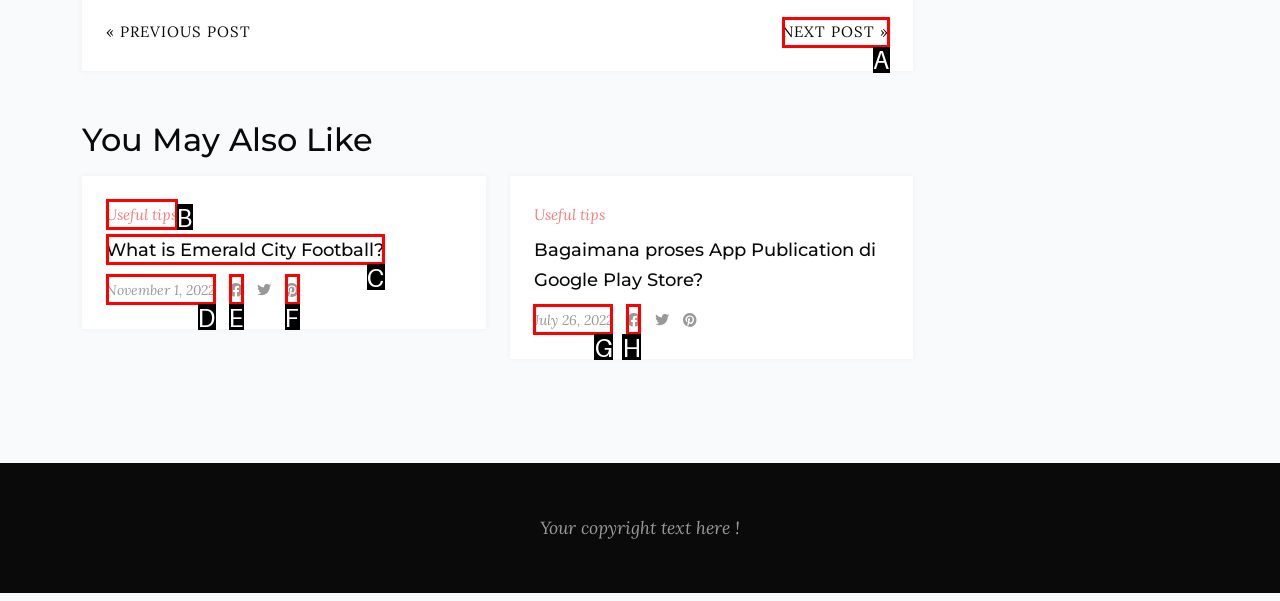Select the letter that aligns with the description: parent_node: November 1, 2022. Answer with the letter of the selected option directly.

E